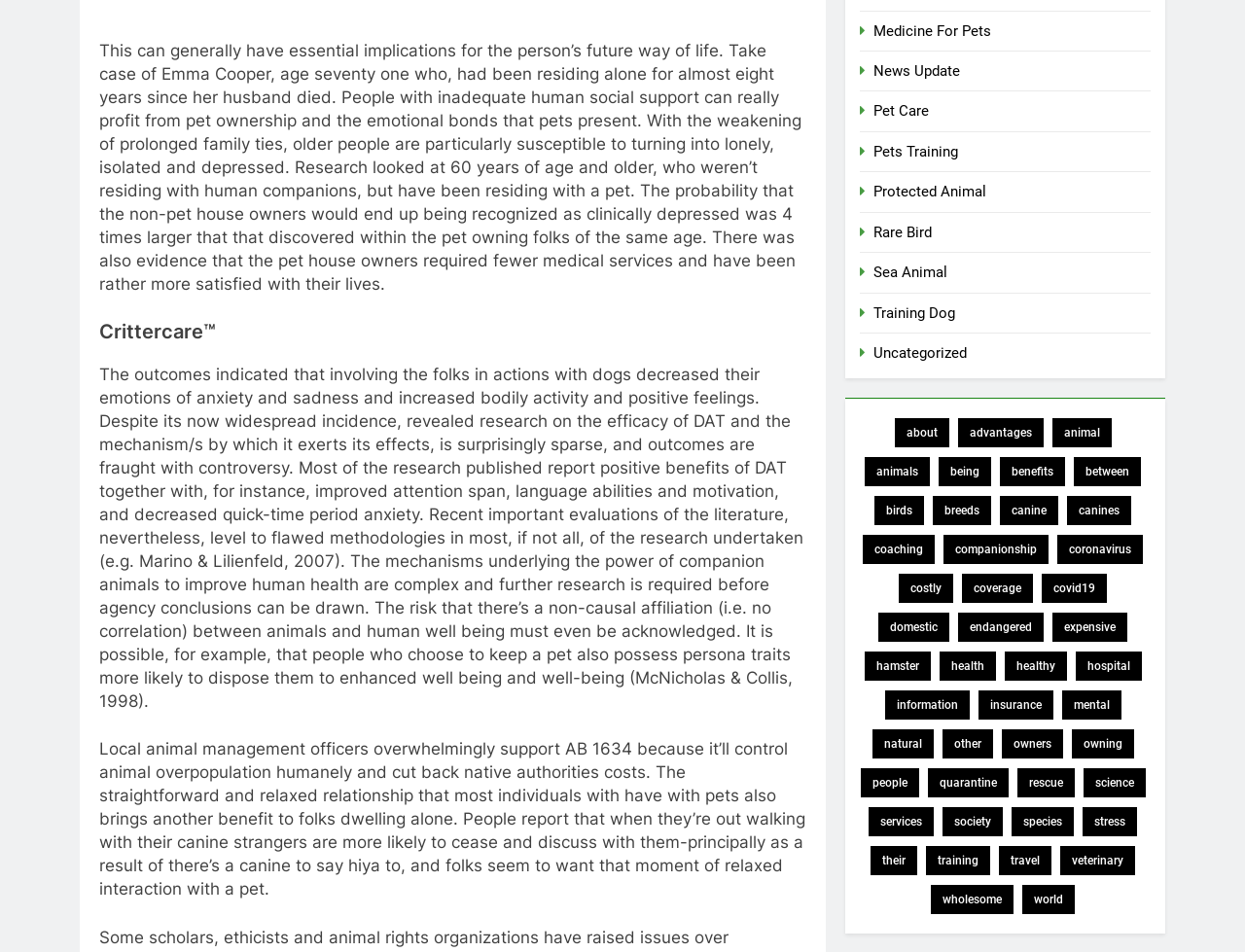Locate the bounding box coordinates of the clickable region to complete the following instruction: "Read about 'Crittercare™'."

[0.08, 0.336, 0.648, 0.361]